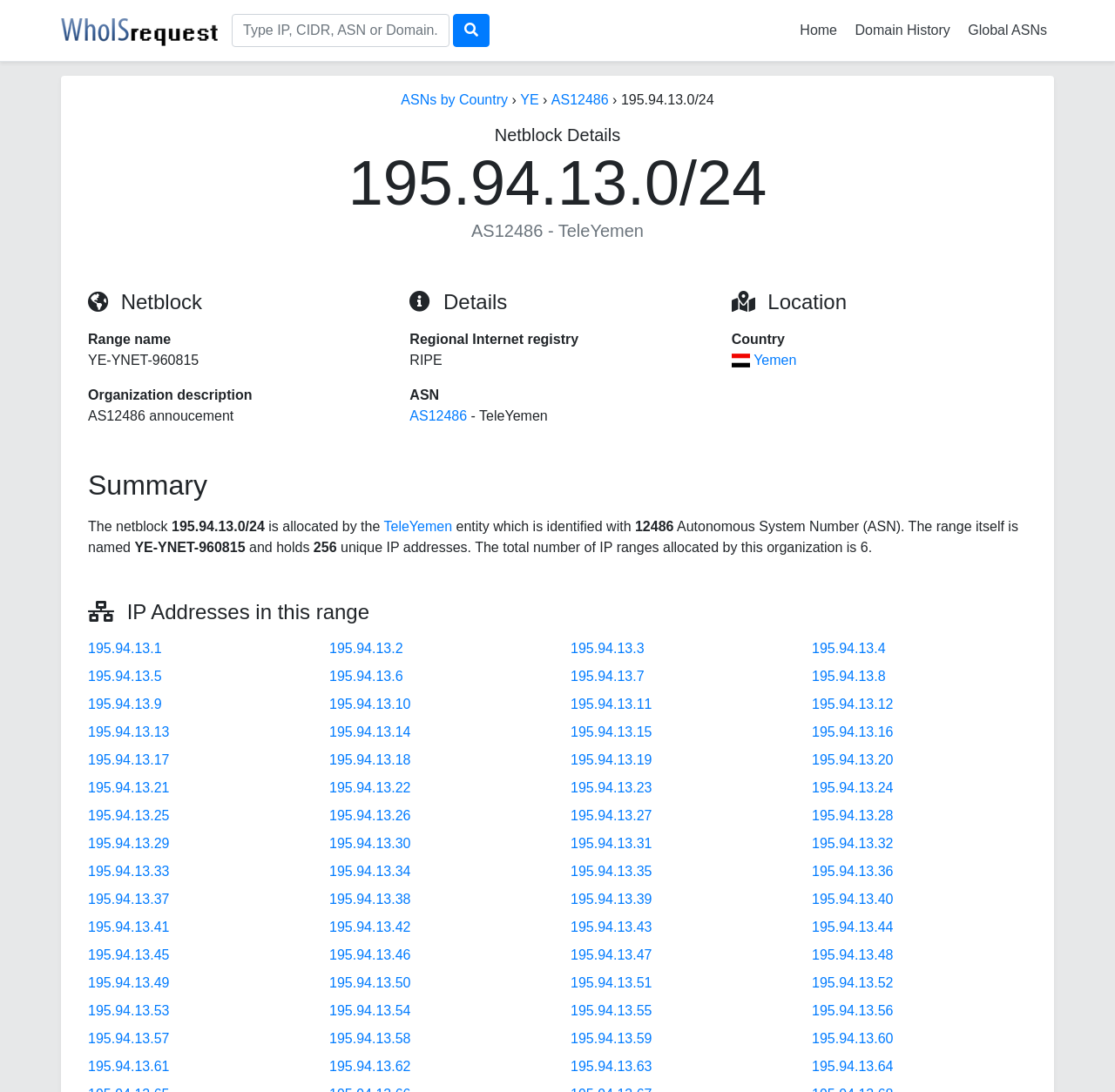What is the country where the netblock is allocated?
Answer with a single word or phrase by referring to the visual content.

Yemen